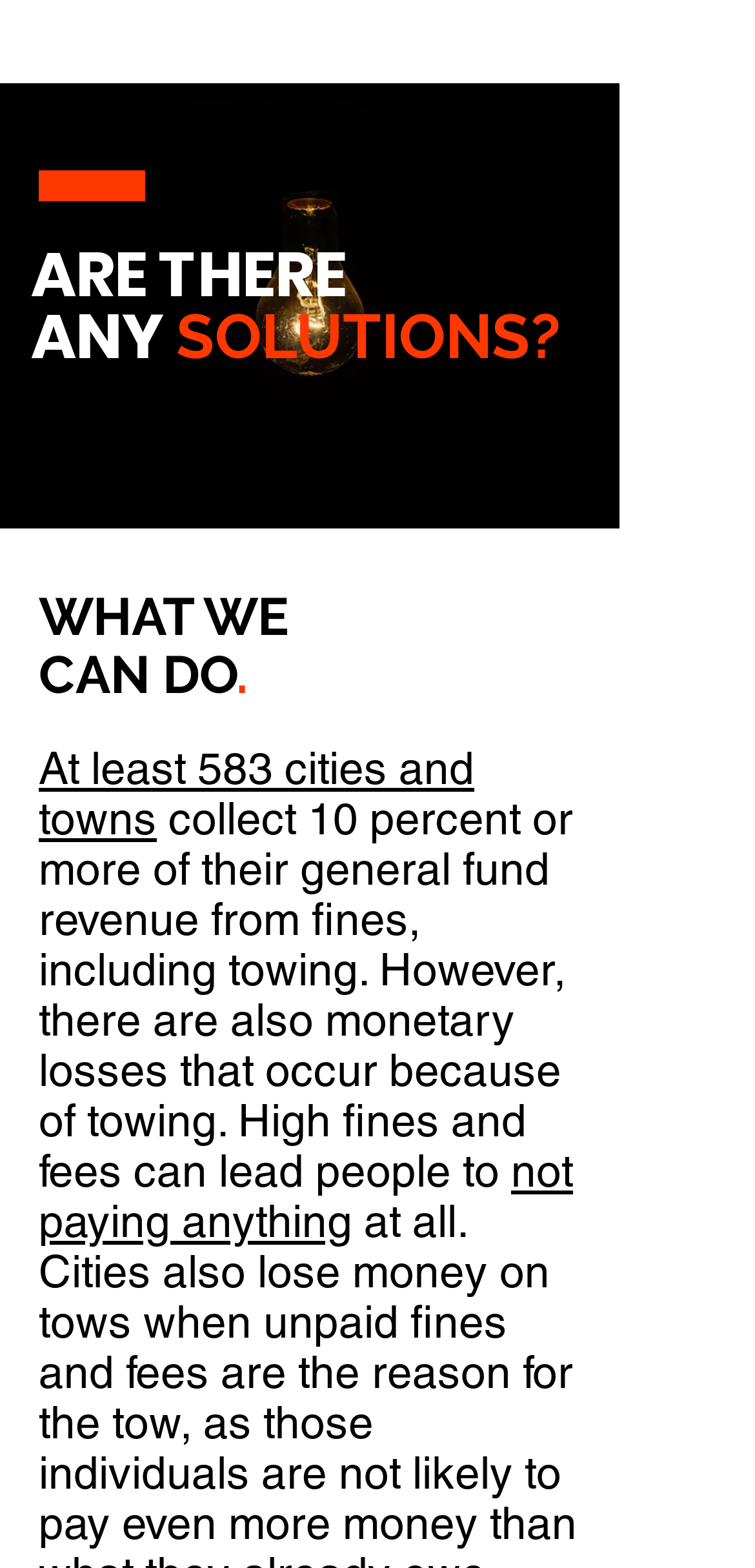Identify the main heading of the webpage and provide its text content.

ARE THERE ANY SOLUTIONS?